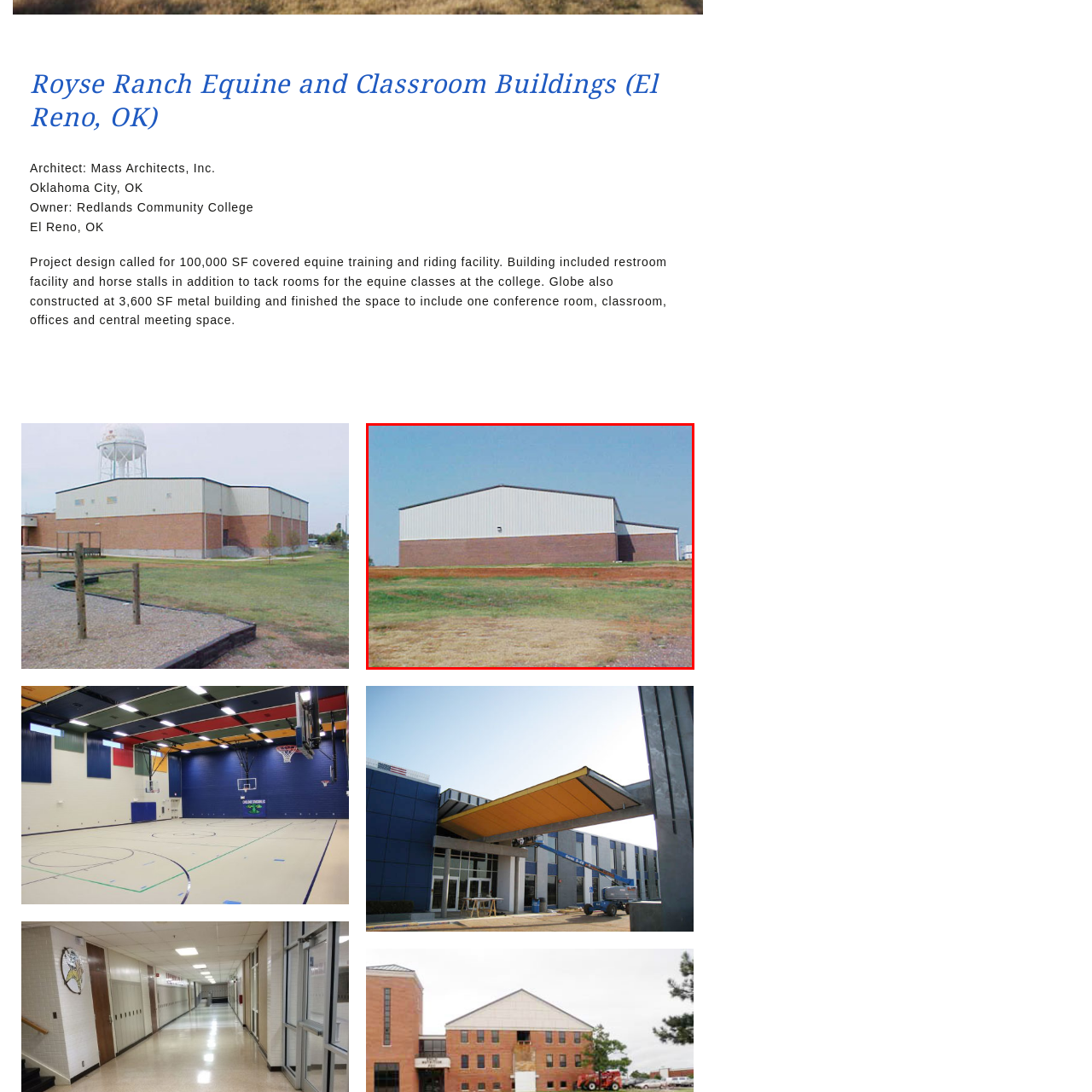Focus on the content within the red bounding box and answer this question using a single word or phrase: What type of siding is used on the building?

Brick and metal